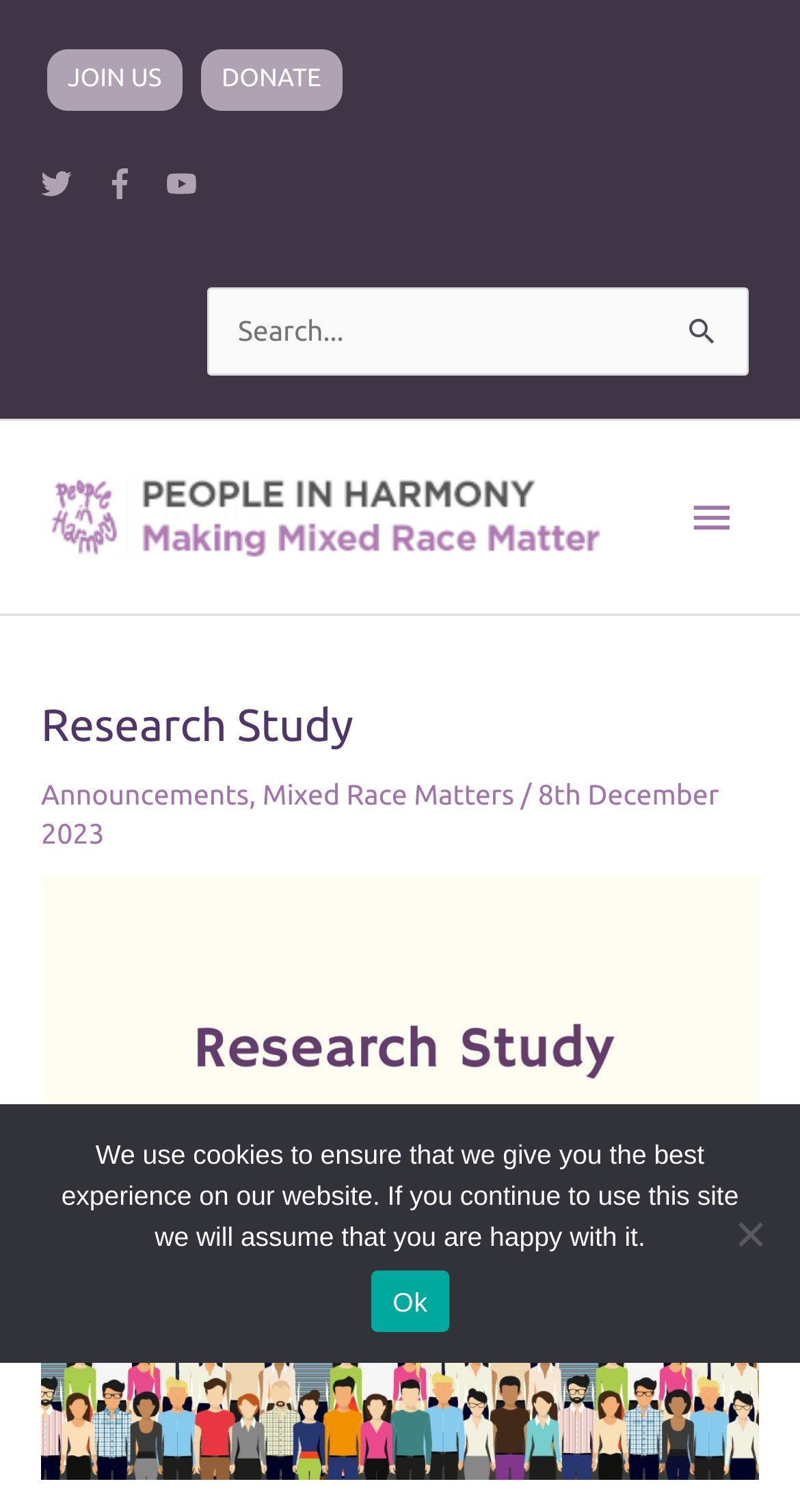What is the name of the organization?
Using the image, answer in one word or phrase.

People in Harmony